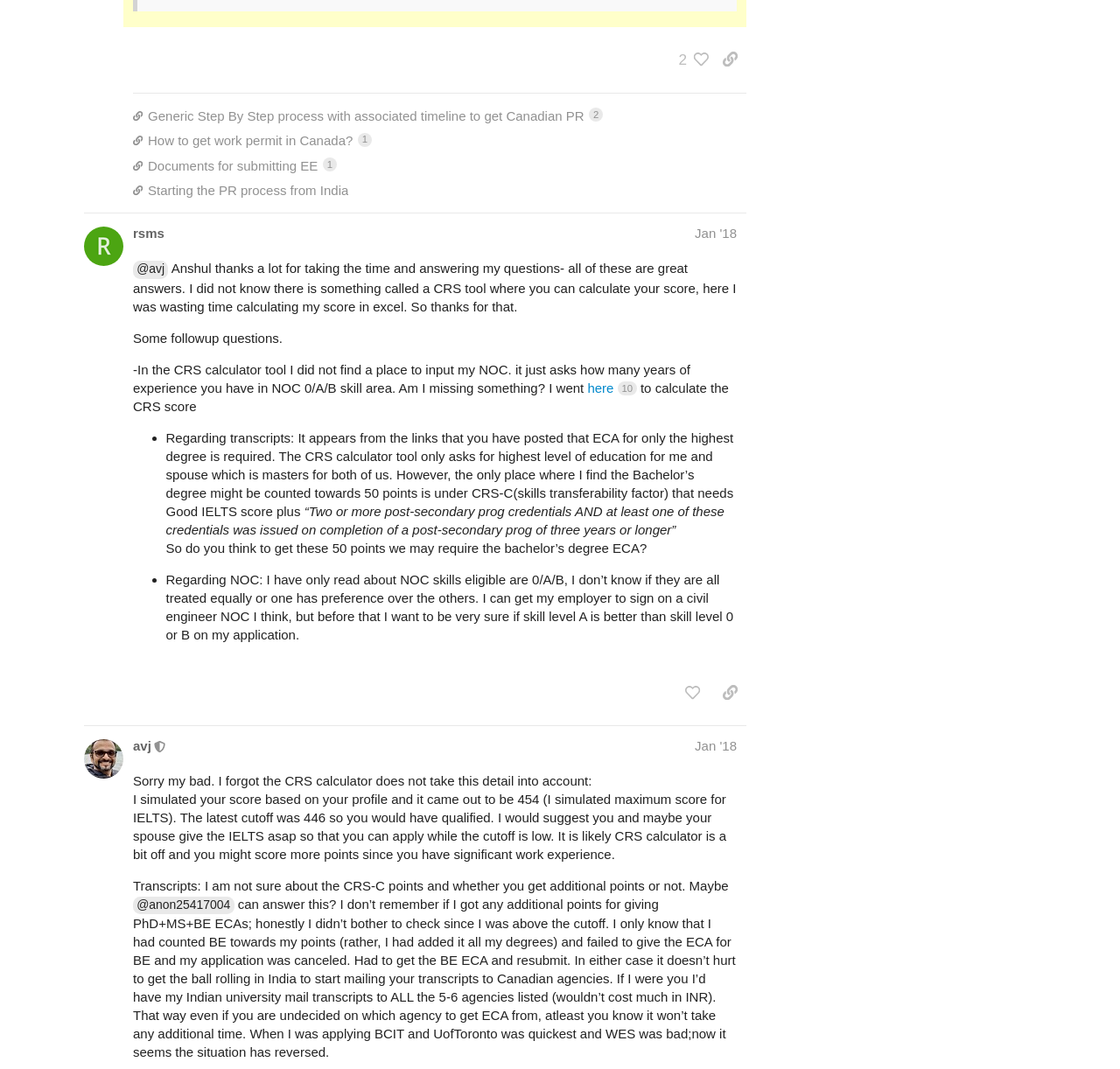Determine the bounding box coordinates for the region that must be clicked to execute the following instruction: "like post #7".

[0.604, 0.42, 0.633, 0.448]